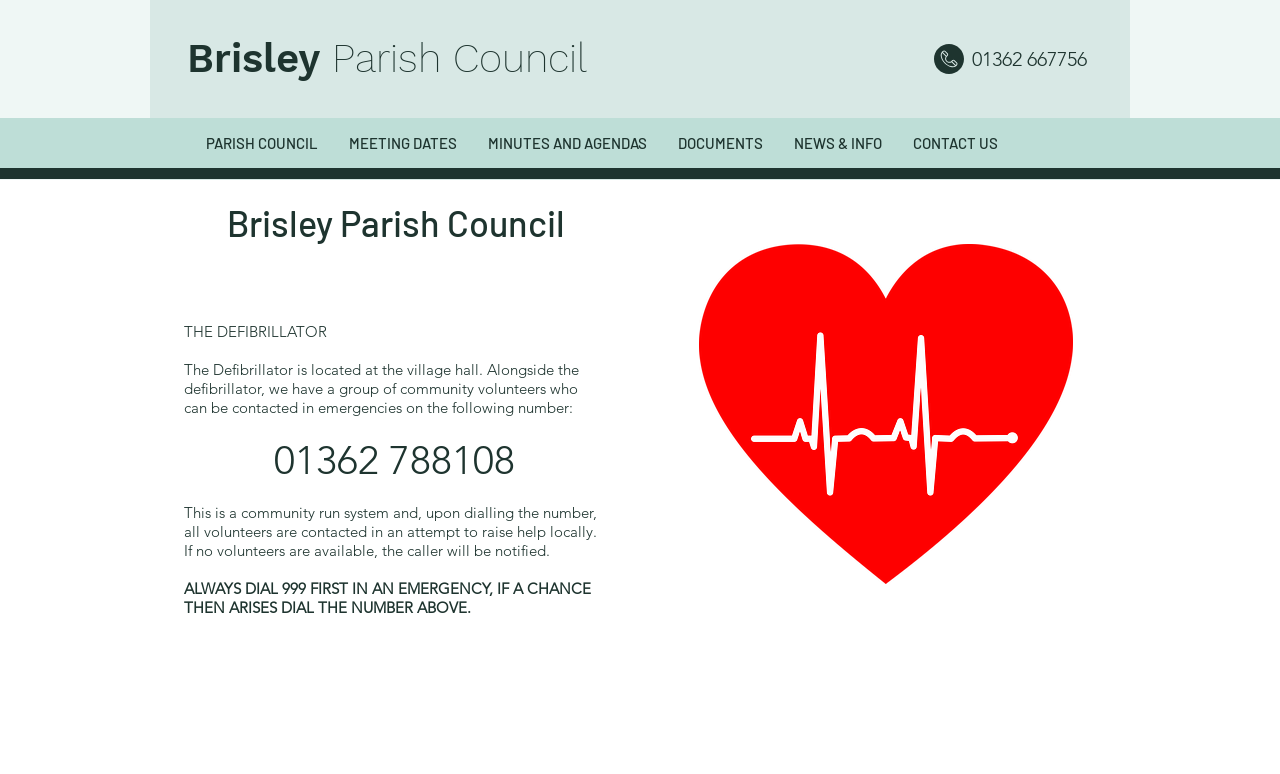Please find the main title text of this webpage.

Brisley Parish Council